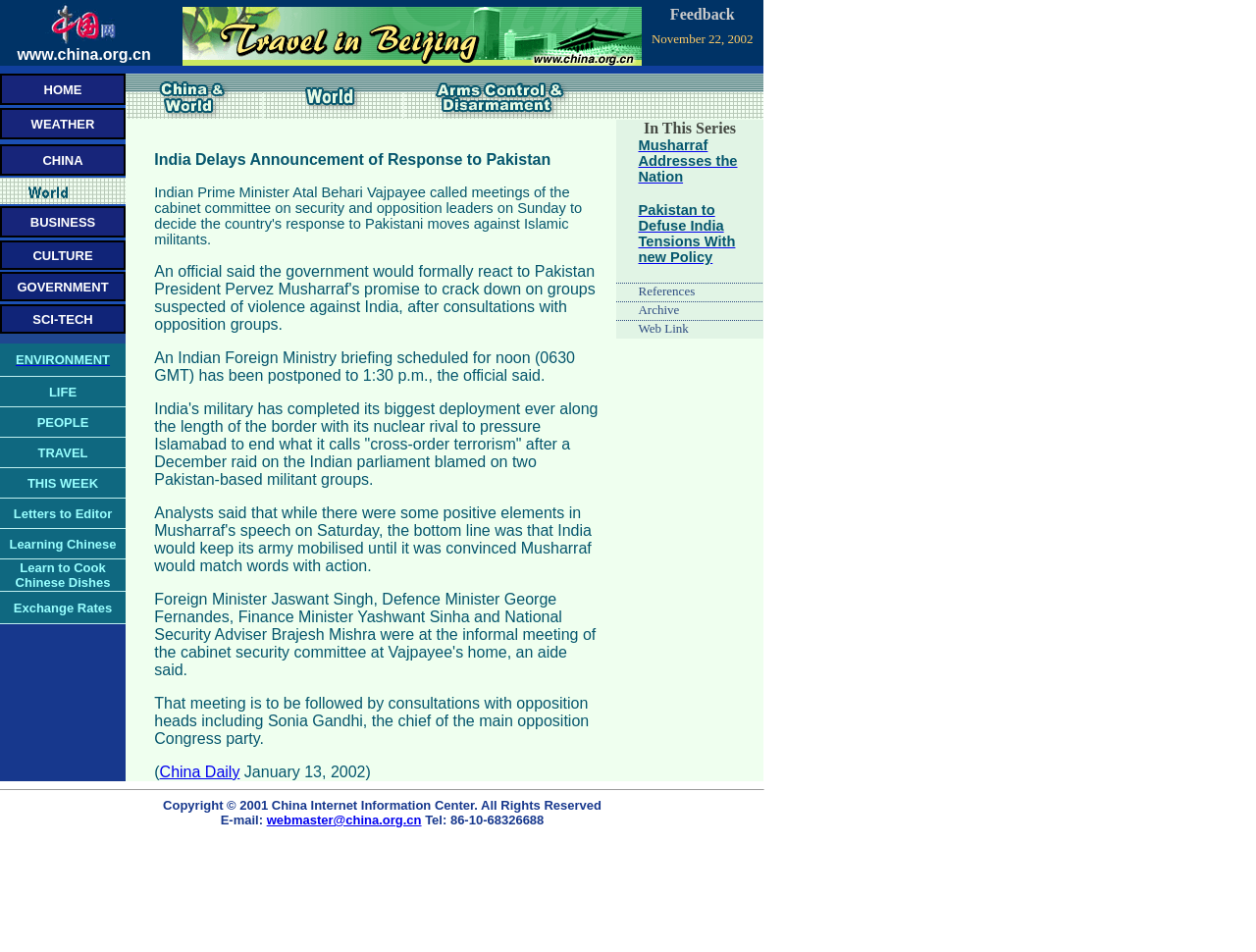Provide the bounding box coordinates of the section that needs to be clicked to accomplish the following instruction: "click the WEATHER link."

[0.025, 0.122, 0.075, 0.138]